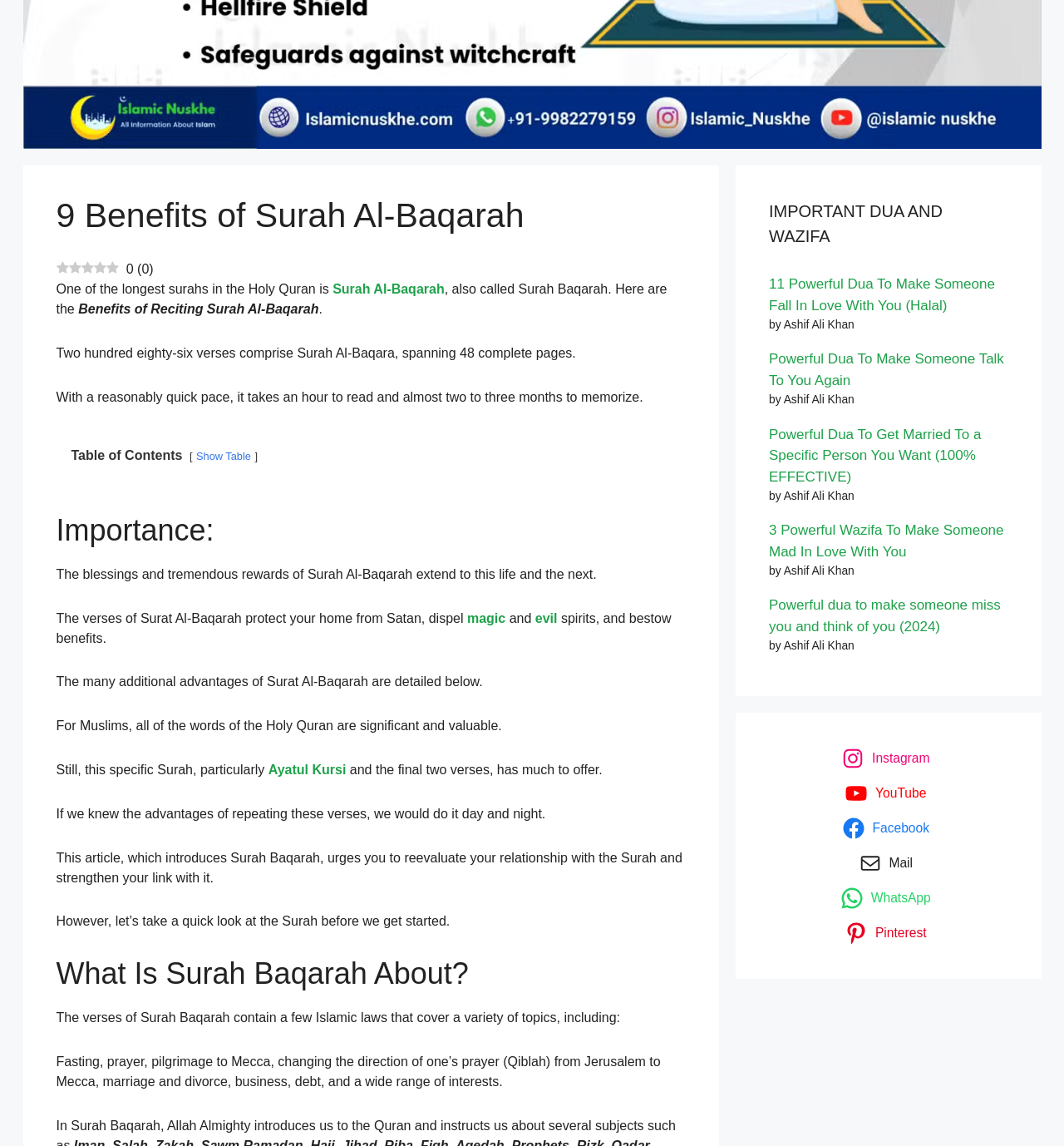Using the provided element description: "WhatsApp", identify the bounding box coordinates. The coordinates should be four floats between 0 and 1 in the order [left, top, right, bottom].

[0.789, 0.773, 0.881, 0.795]